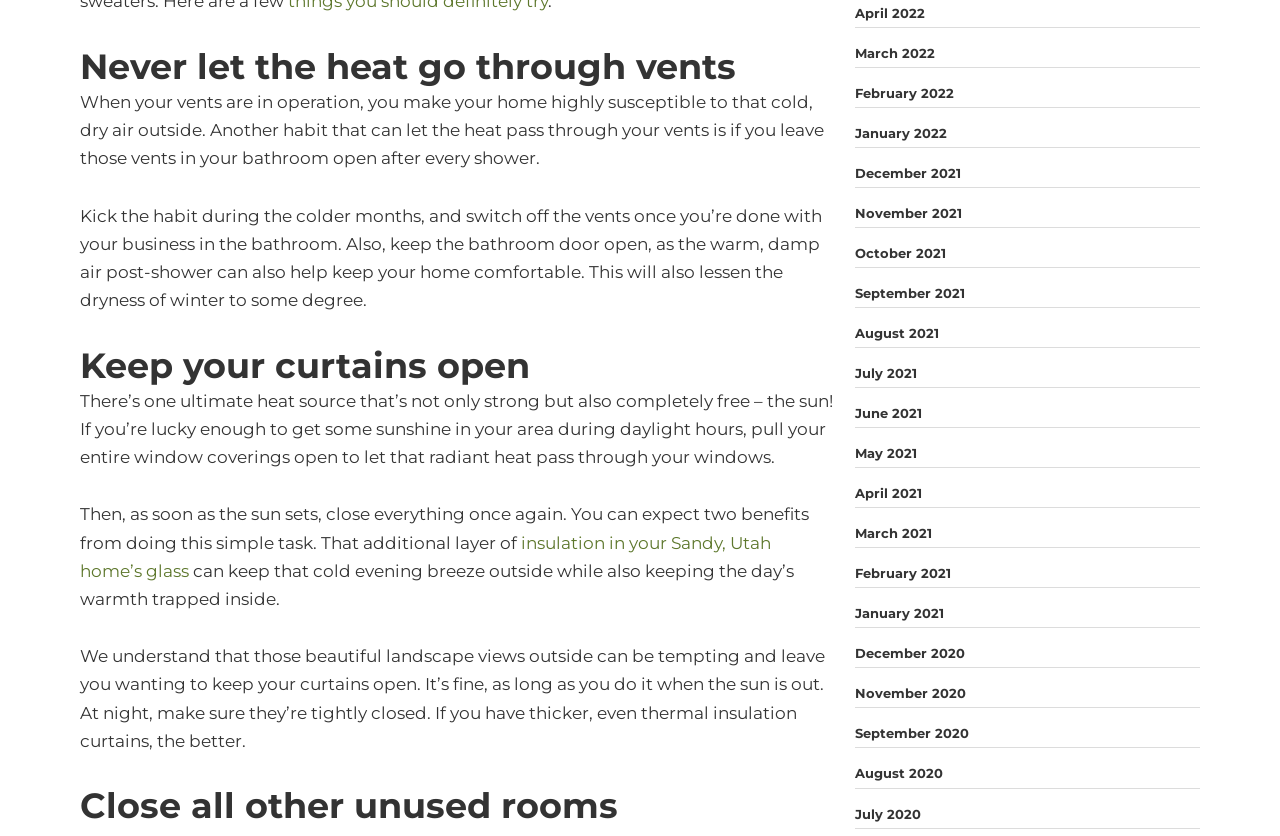Locate the bounding box coordinates of the clickable element to fulfill the following instruction: "Read the article about keeping your curtains open". Provide the coordinates as four float numbers between 0 and 1 in the format [left, top, right, bottom].

[0.062, 0.411, 0.652, 0.462]